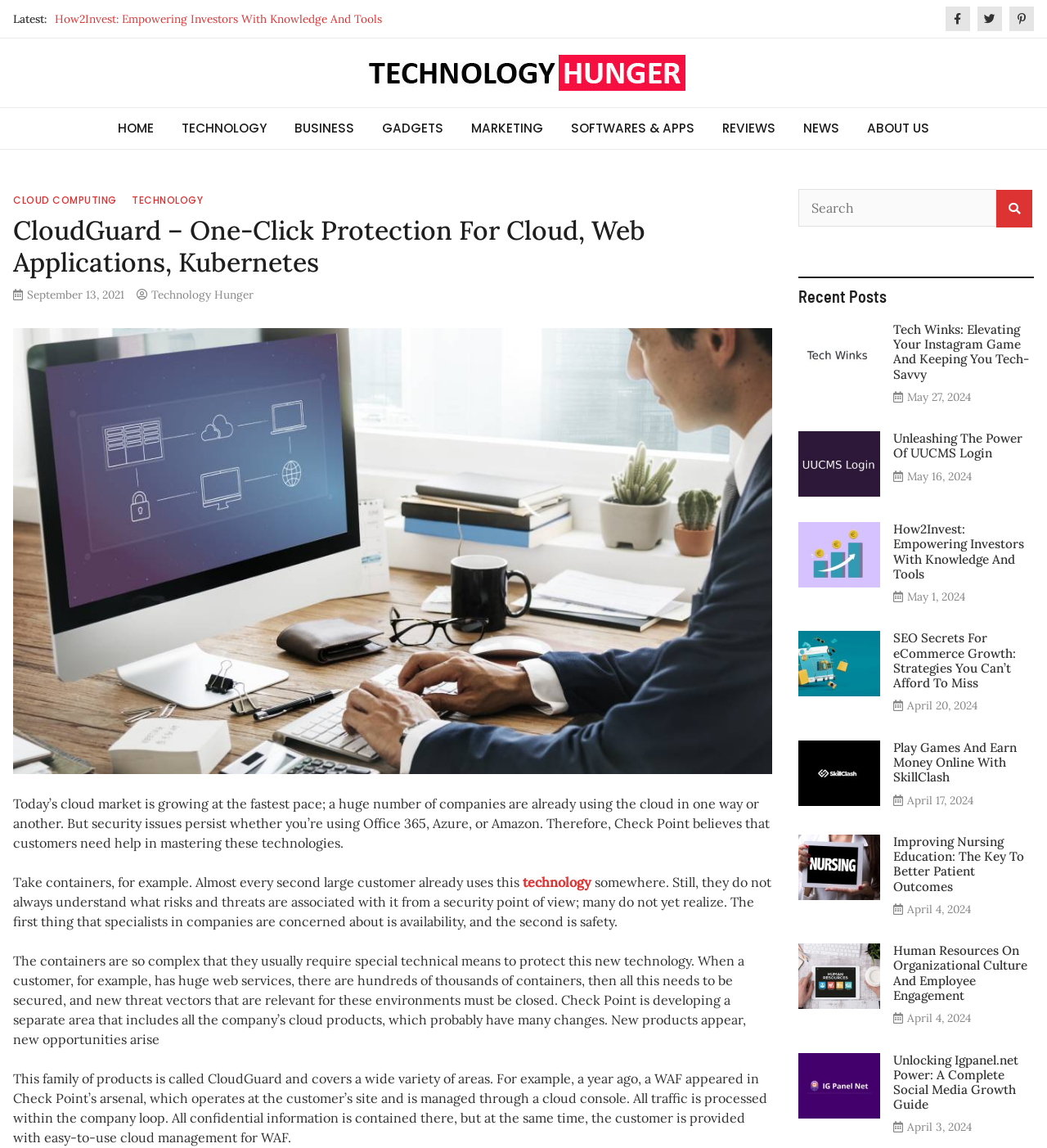Using the provided description REVIEWS, find the bounding box coordinates for the UI element. Provide the coordinates in (top-left x, top-left y, bottom-right x, bottom-right y) format, ensuring all values are between 0 and 1.

[0.678, 0.094, 0.752, 0.13]